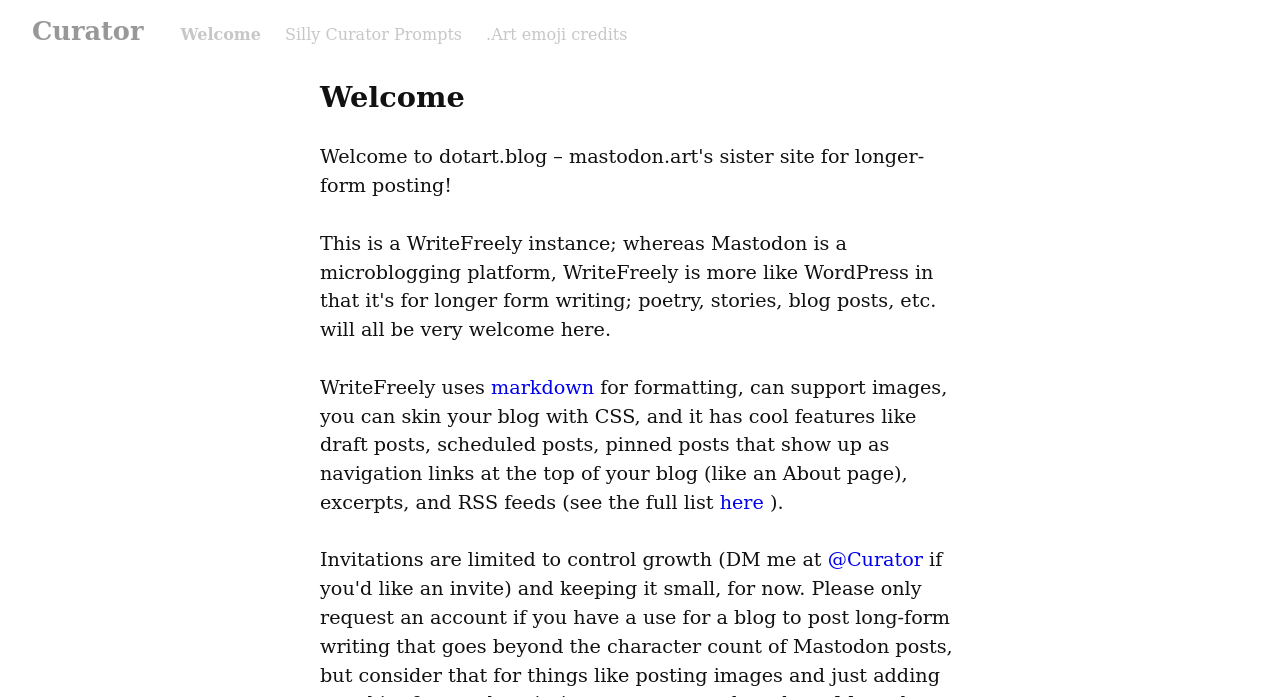Identify the bounding box coordinates for the UI element that matches this description: "Welcome".

[0.141, 0.036, 0.204, 0.063]